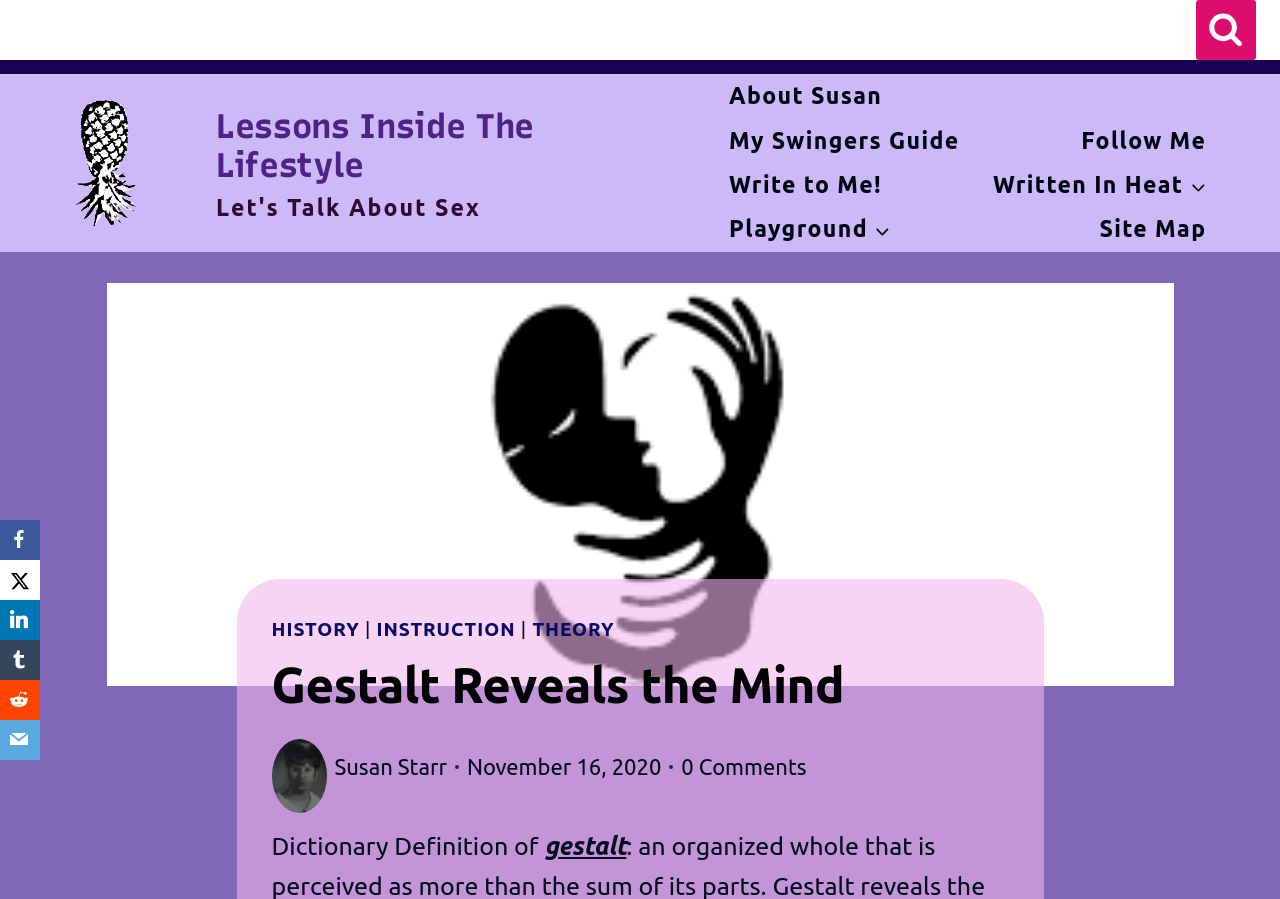Kindly determine the bounding box coordinates for the clickable area to achieve the given instruction: "Check Facebook".

[0.0, 0.578, 0.031, 0.623]